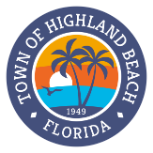What is the shape of the seal?
Could you please answer the question thoroughly and with as much detail as possible?

The text 'TOWN OF HIGHLAND BEACH' at the top and 'FLORIDA' at the bottom are elegantly curved to complement the circular shape of the seal.